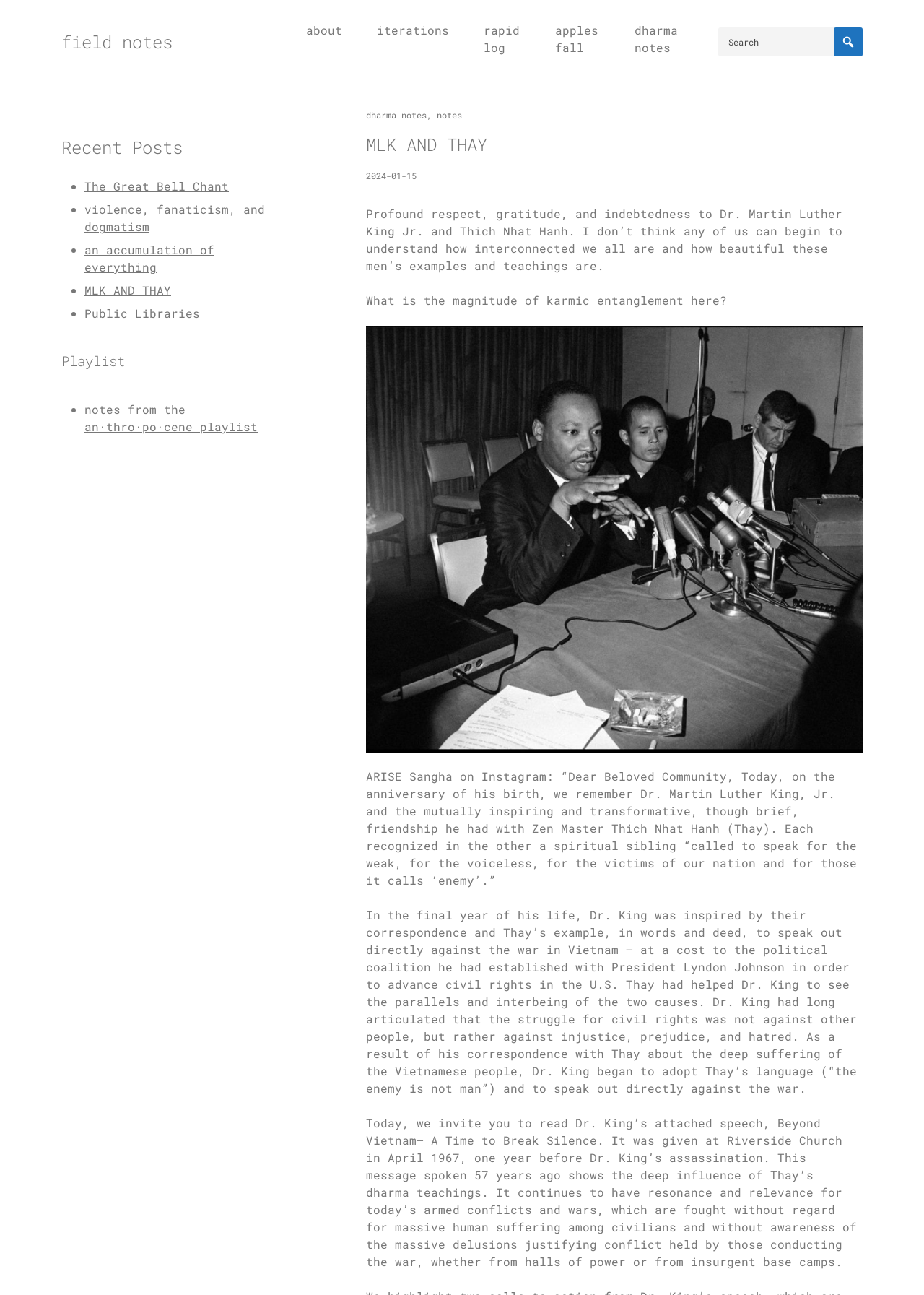Please determine the bounding box coordinates for the UI element described as: "dharma notes".

[0.396, 0.084, 0.462, 0.093]